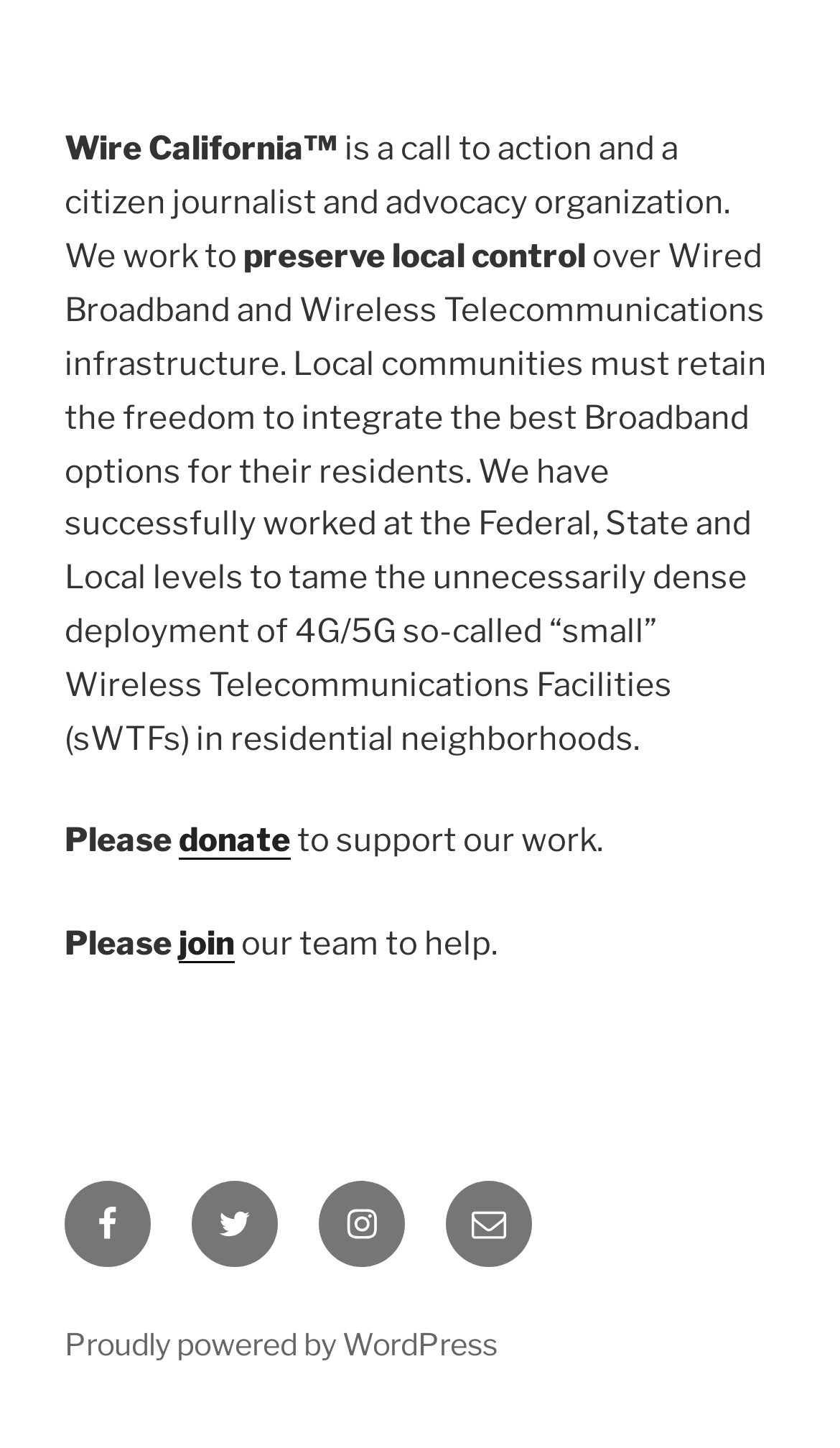Analyze the image and give a detailed response to the question:
What platform is the website built on?

The website is built on WordPress, as mentioned in the link element at the bottom of the webpage, which reads 'Proudly powered by WordPress'.